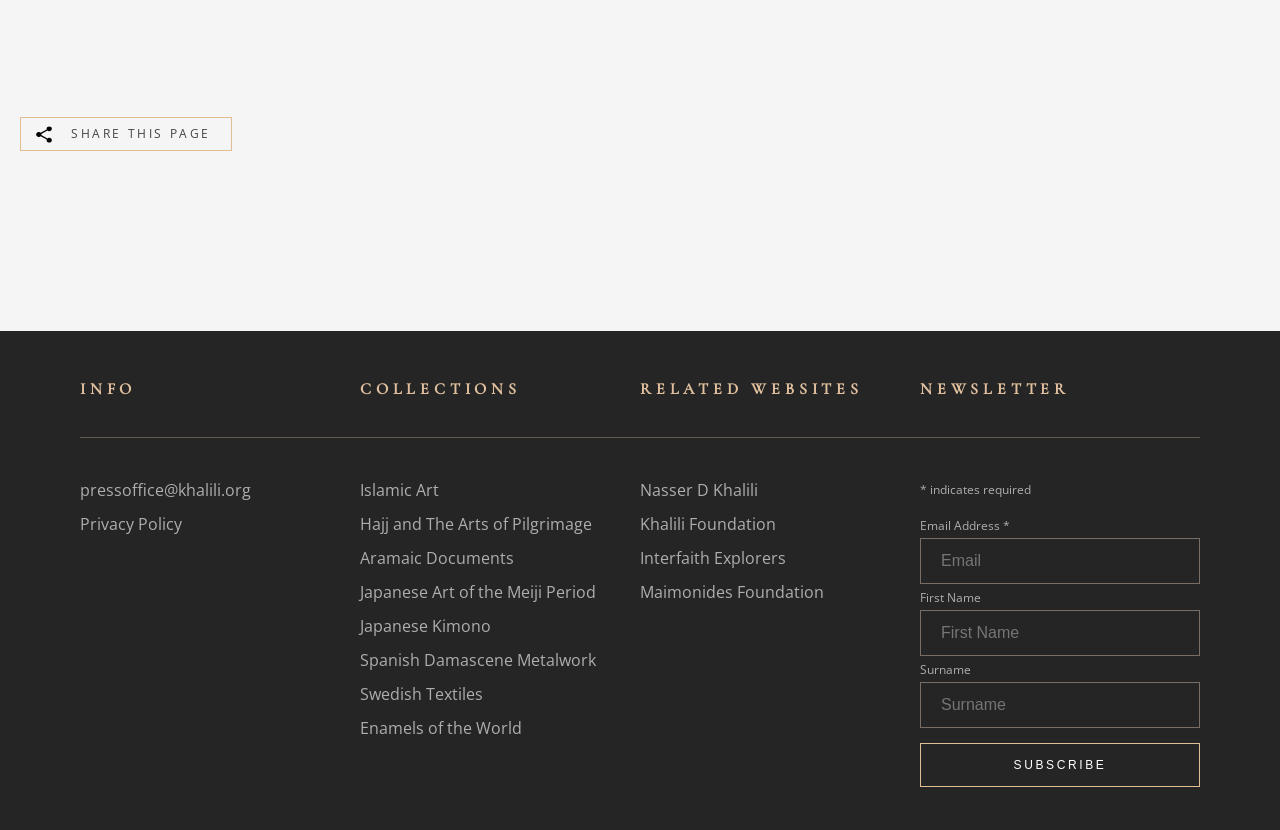What is the text of the first link on the webpage?
Look at the image and provide a short answer using one word or a phrase.

SHARE THIS PAGE